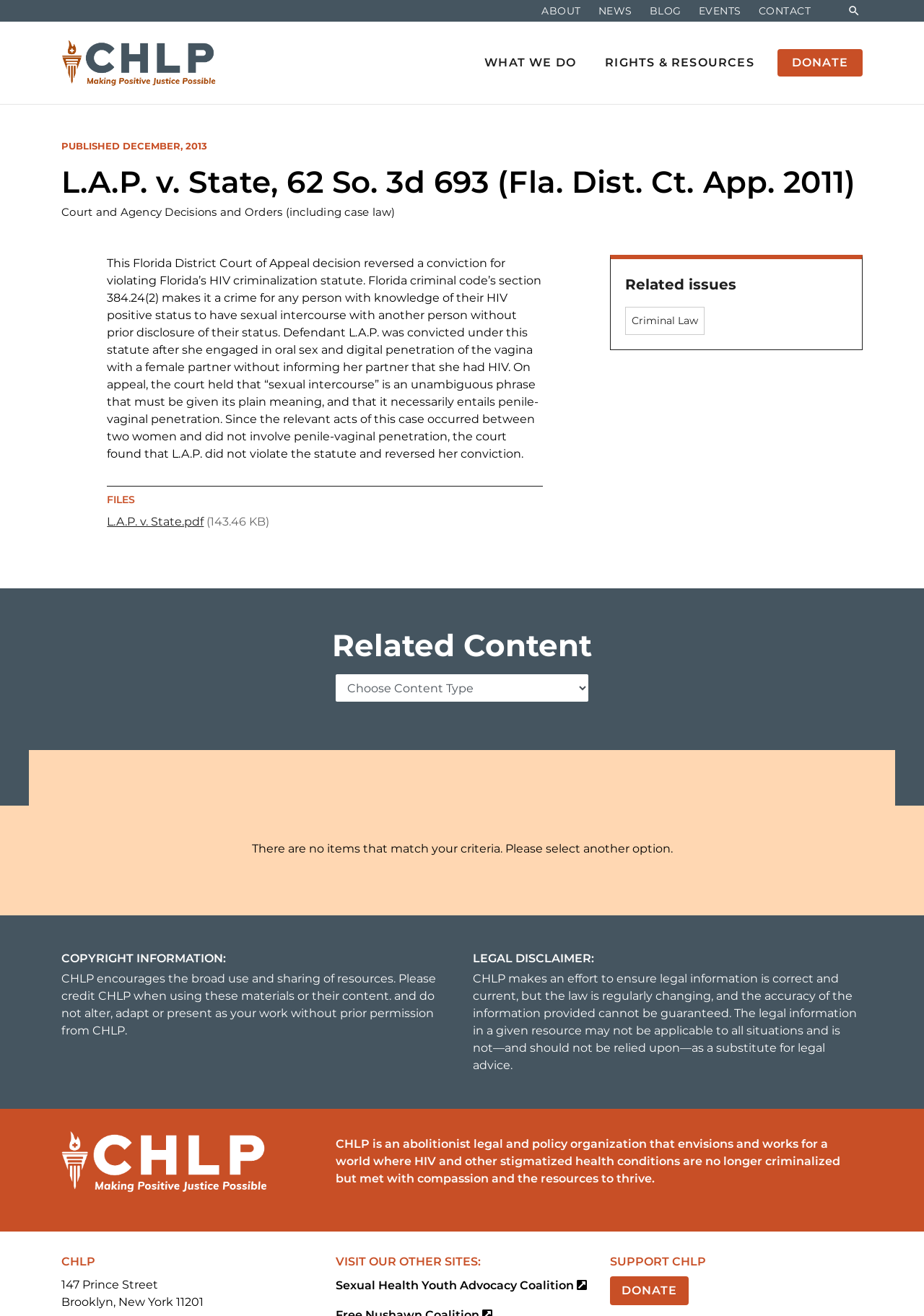From the webpage screenshot, identify the region described by parent_node: Truckstop Canada. Provide the bounding box coordinates as (top-left x, top-left y, bottom-right x, bottom-right y), with each value being a floating point number between 0 and 1.

None